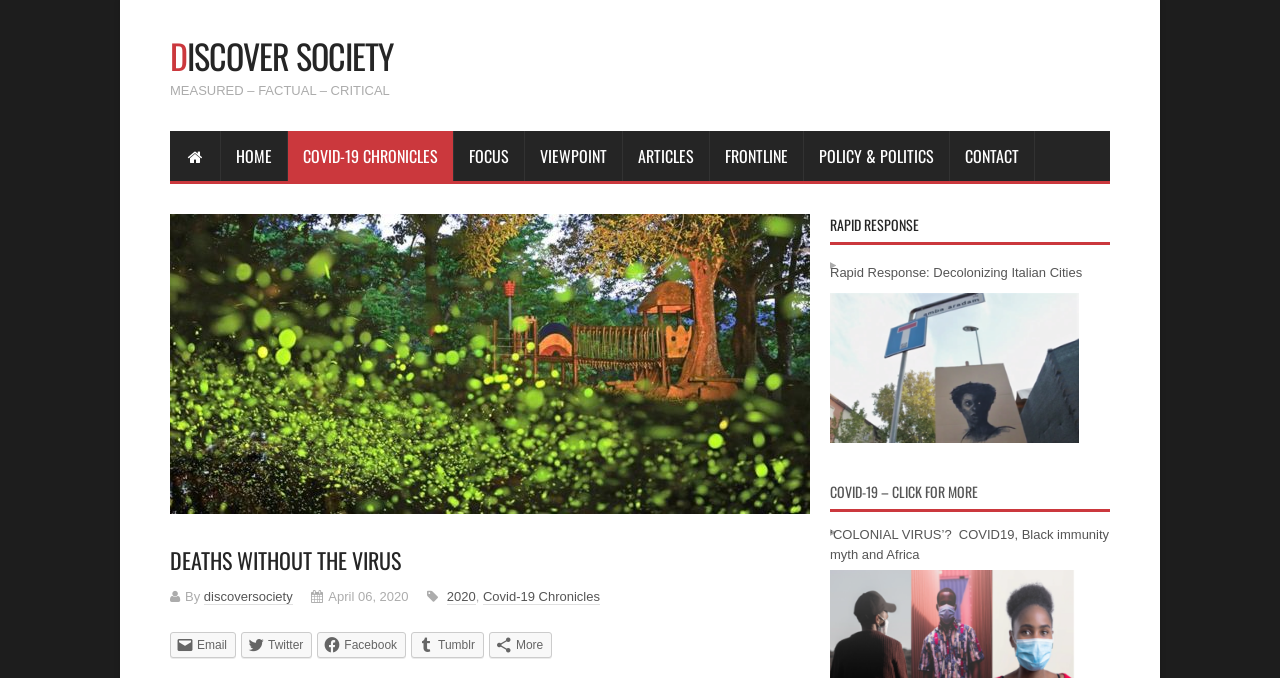Using a single word or phrase, answer the following question: 
What is the title of the article?

Deaths without the virus